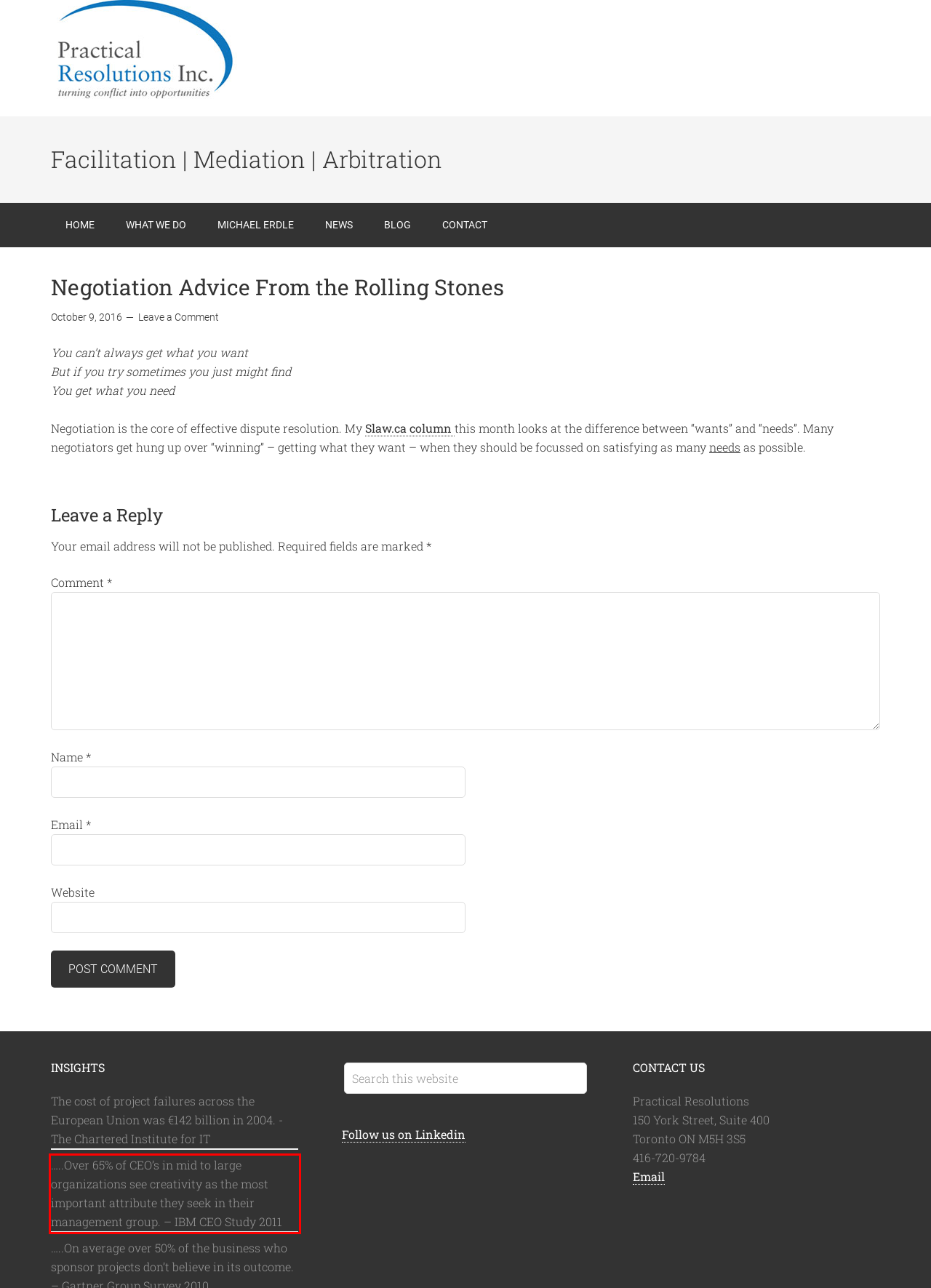Examine the webpage screenshot, find the red bounding box, and extract the text content within this marked area.

…..Over 65% of CEO’s in mid to large organizations see creativity as the most important attribute they seek in their management group. – IBM CEO Study 2011